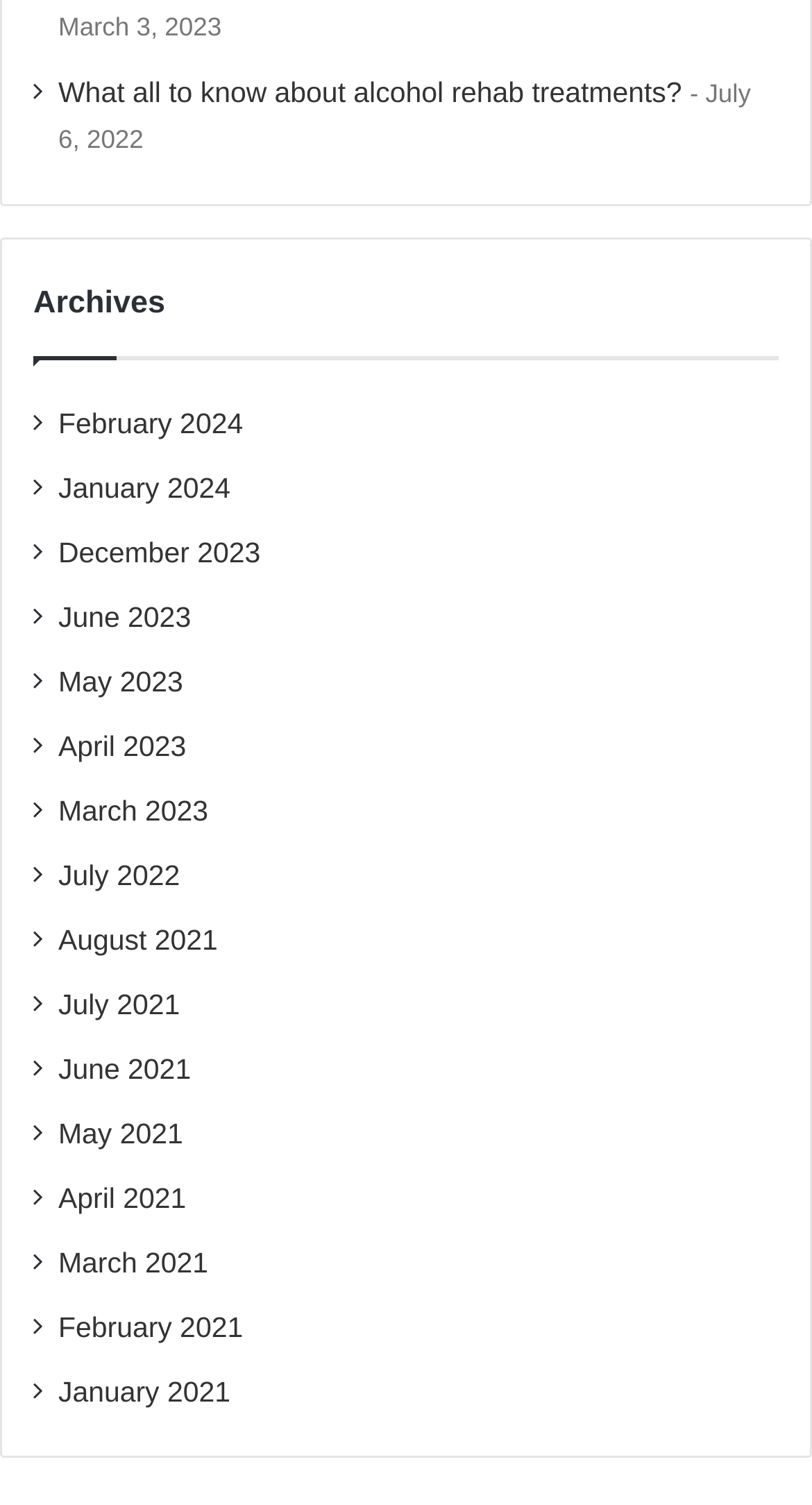What is the title of the first article mentioned on the webpage?
Using the information presented in the image, please offer a detailed response to the question.

I found the title of the first article mentioned on the webpage by looking at the link just below the 'March 3, 2023' date, which is ' What all to know about alcohol rehab treatments?'.